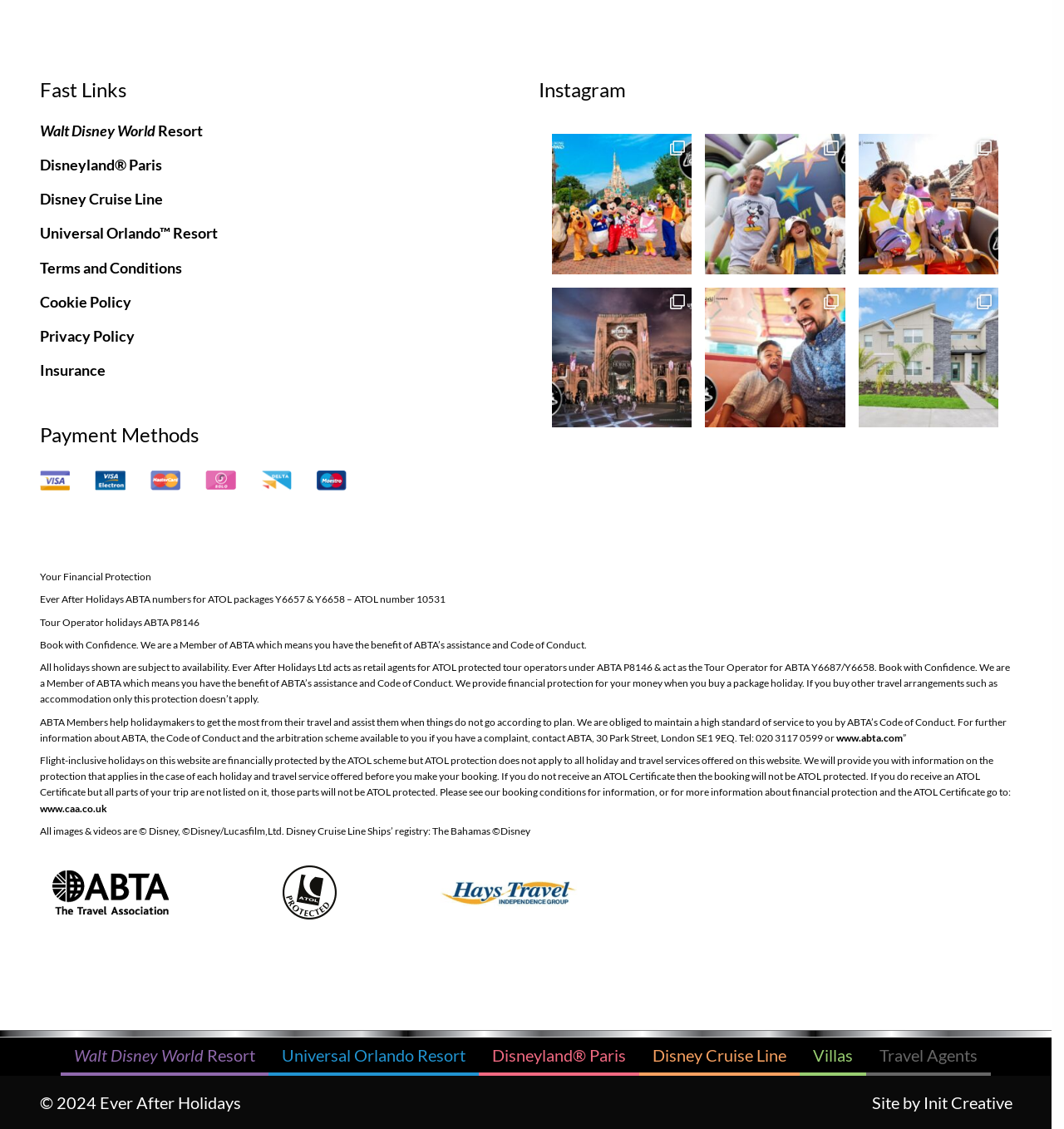Locate the bounding box coordinates of the clickable element to fulfill the following instruction: "Read about Your Financial Protection". Provide the coordinates as four float numbers between 0 and 1 in the format [left, top, right, bottom].

[0.037, 0.505, 0.142, 0.516]